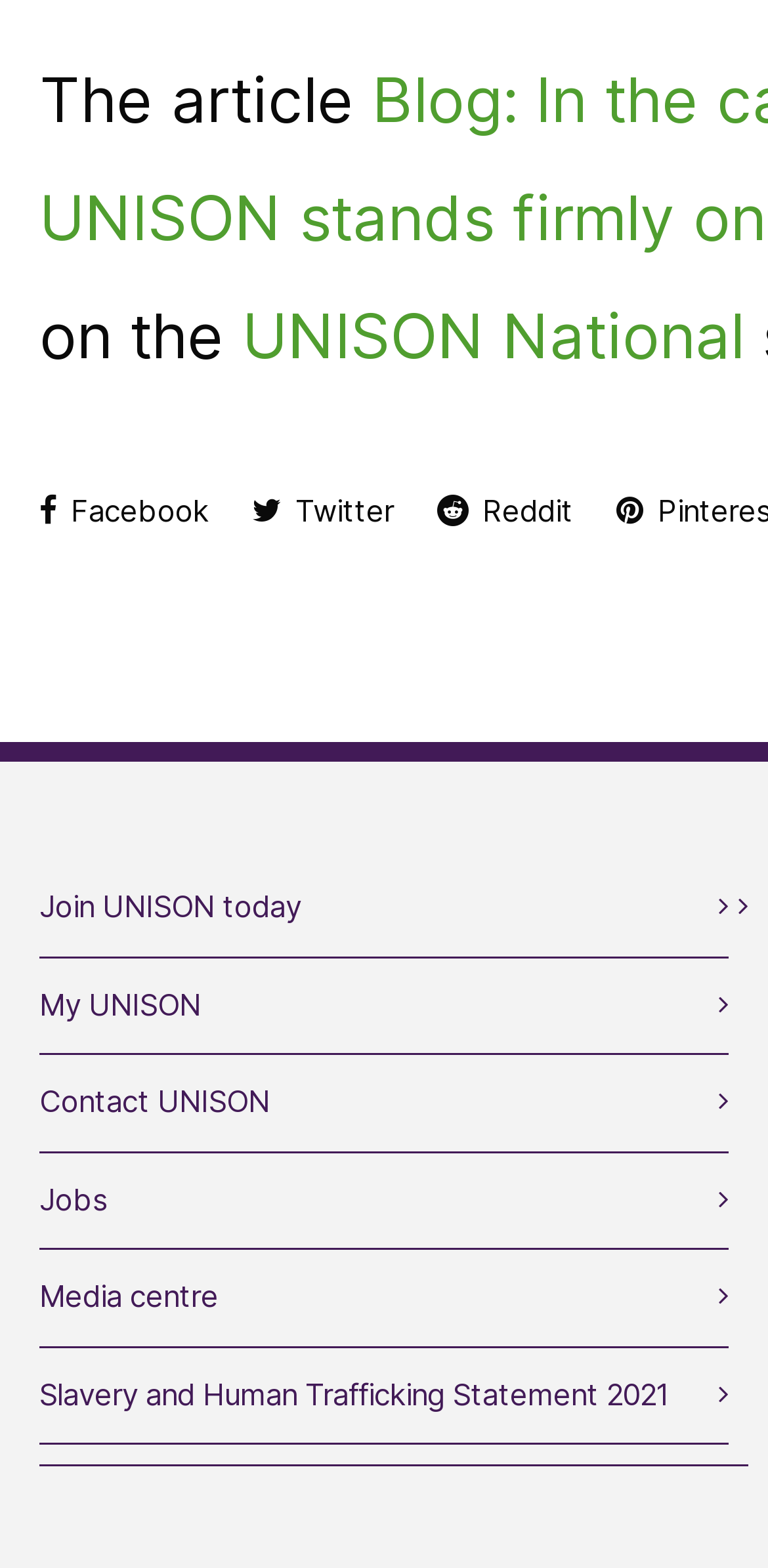Is there a link to contact UNISON?
Refer to the image and provide a one-word or short phrase answer.

Yes